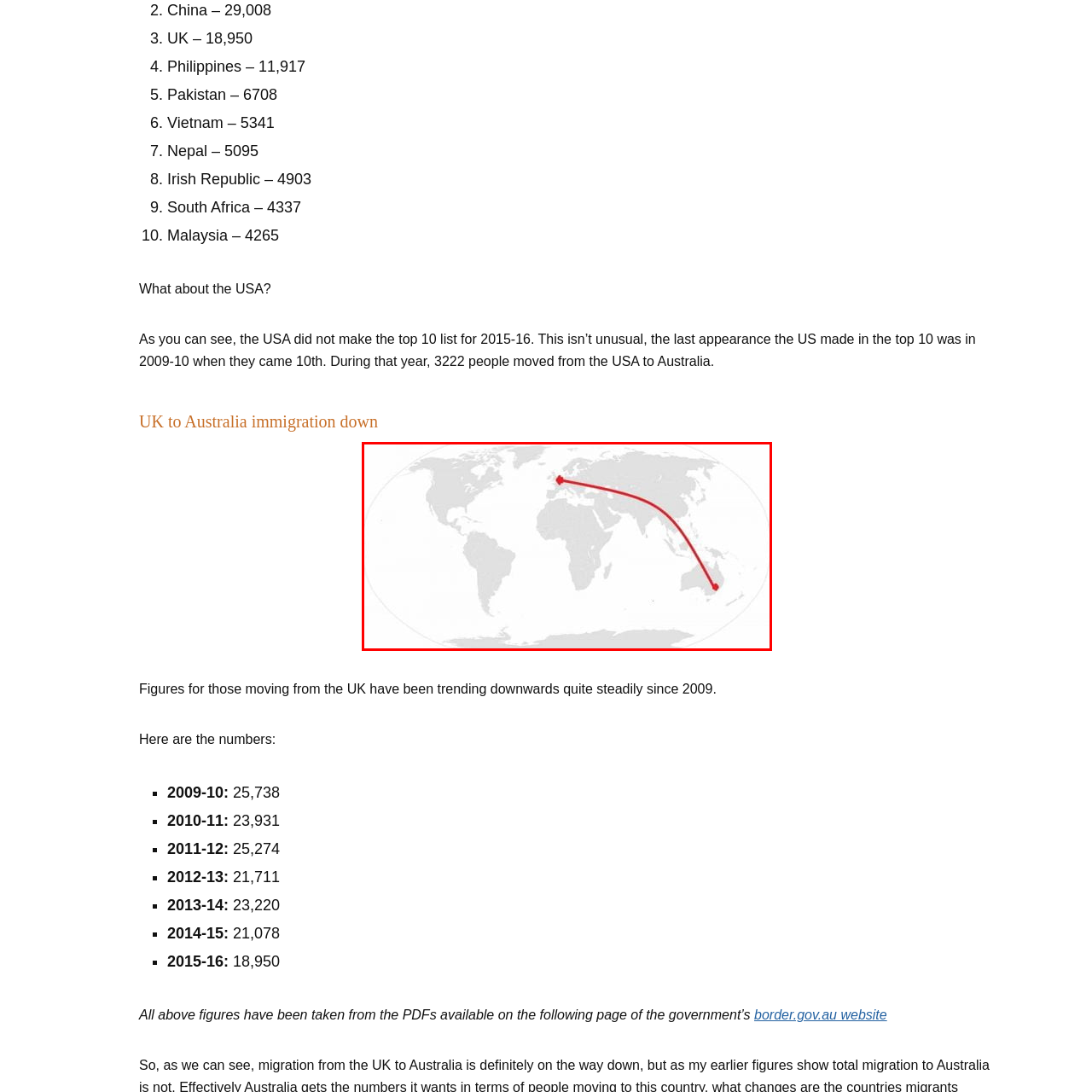How many individuals migrated from UK to Australia in 2015-16?
Study the image within the red bounding box and deliver a detailed answer.

The context provided mentions that the UK saw a notable outflow of 18,950 individuals to Australia in 2015-16, as per the statistical data.